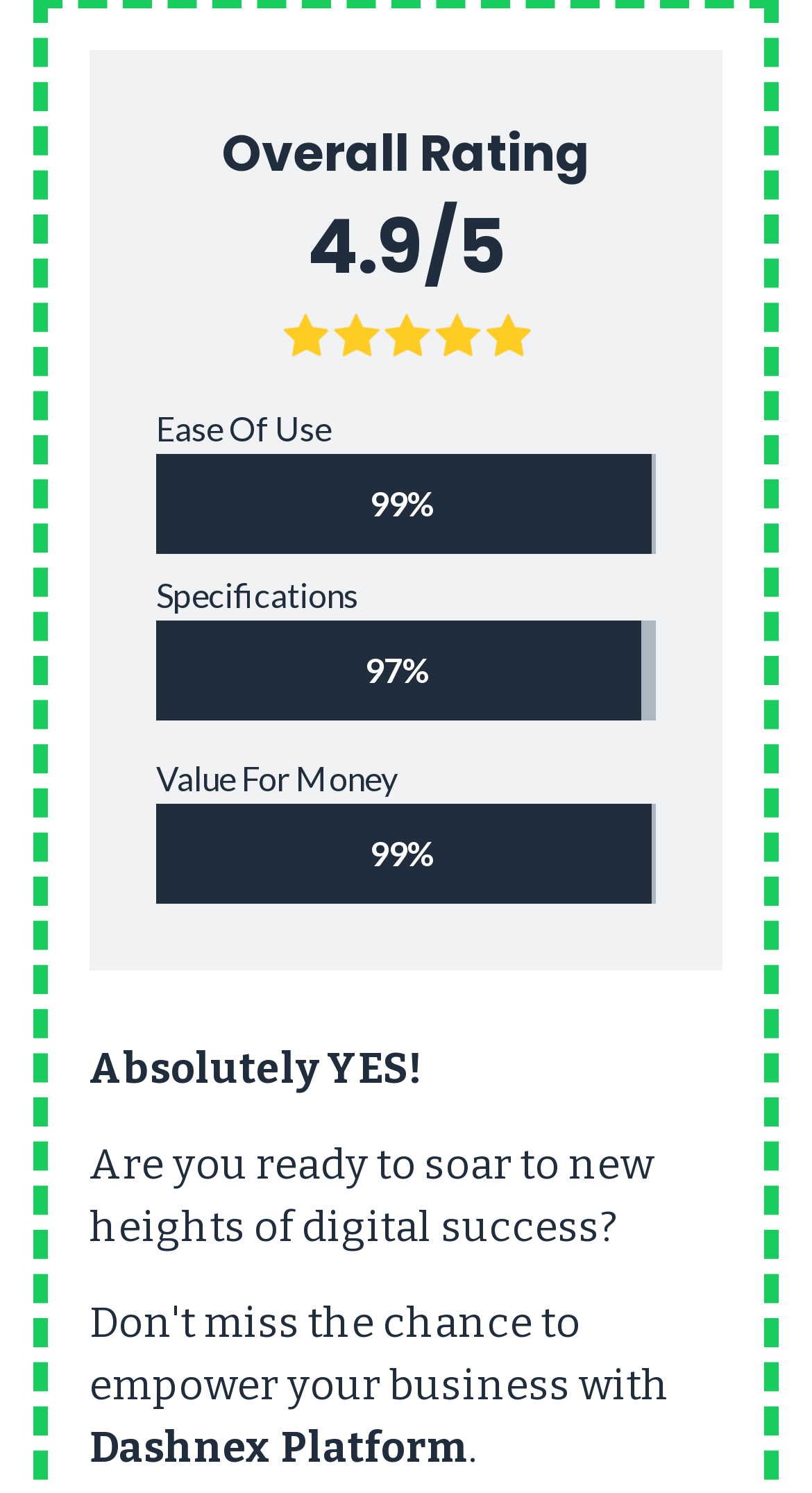Determine the bounding box for the UI element as described: "Specifications". The coordinates should be represented as four float numbers between 0 and 1, formatted as [left, top, right, bottom].

[0.192, 0.383, 0.808, 0.416]